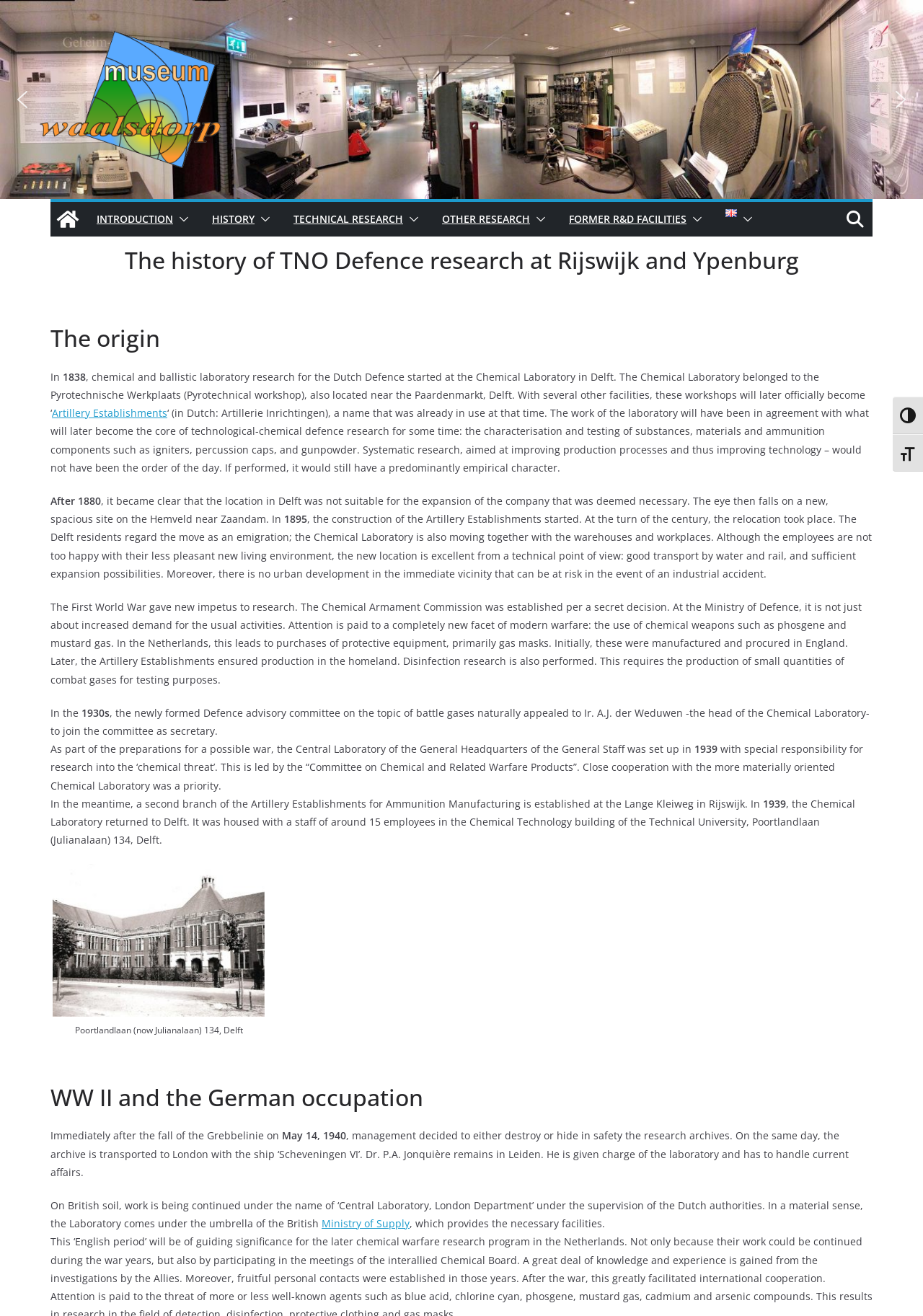Given the description "History", determine the bounding box of the corresponding UI element.

[0.23, 0.159, 0.276, 0.174]